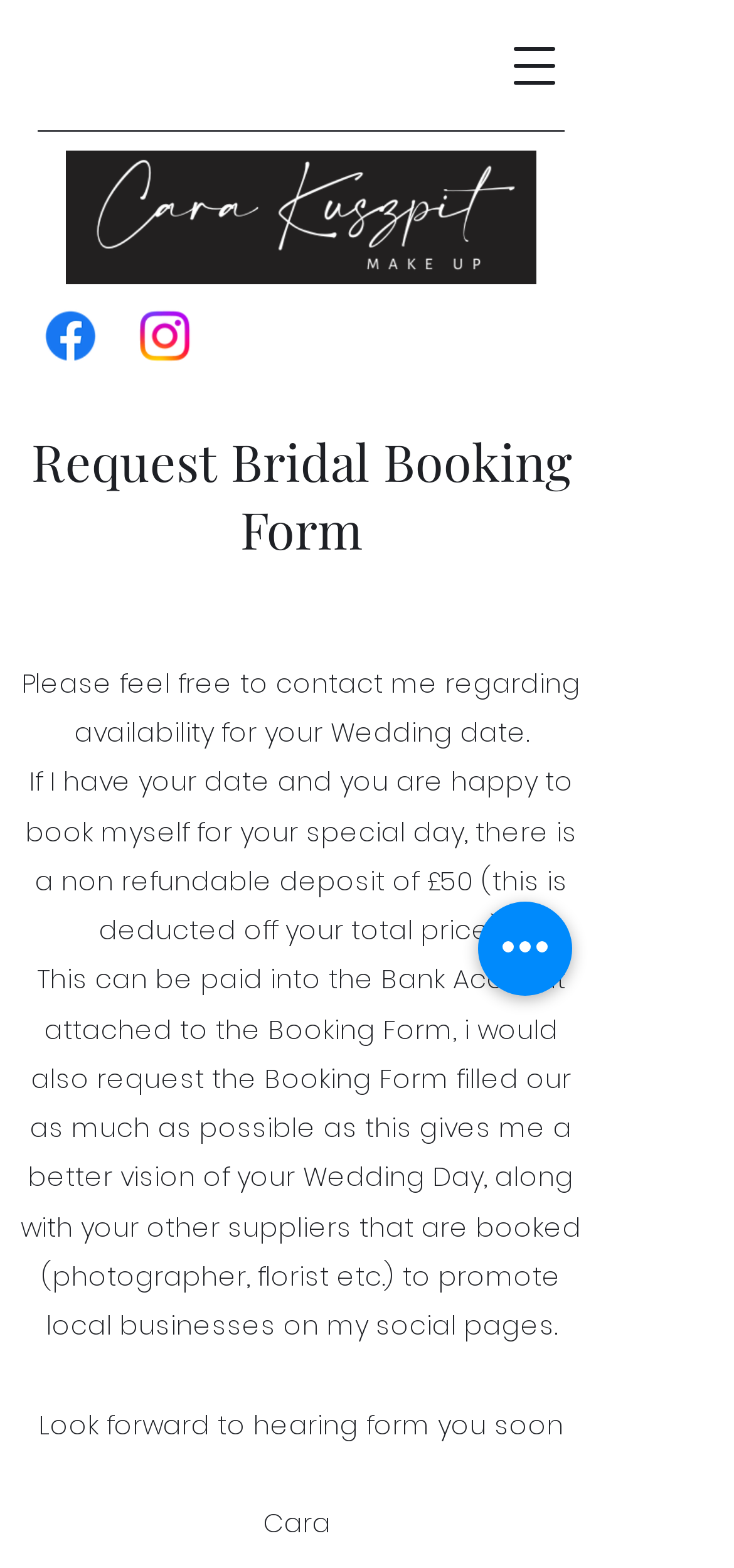Provide a one-word or brief phrase answer to the question:
What social media platforms can you find the owner on?

Facebook and Instagram